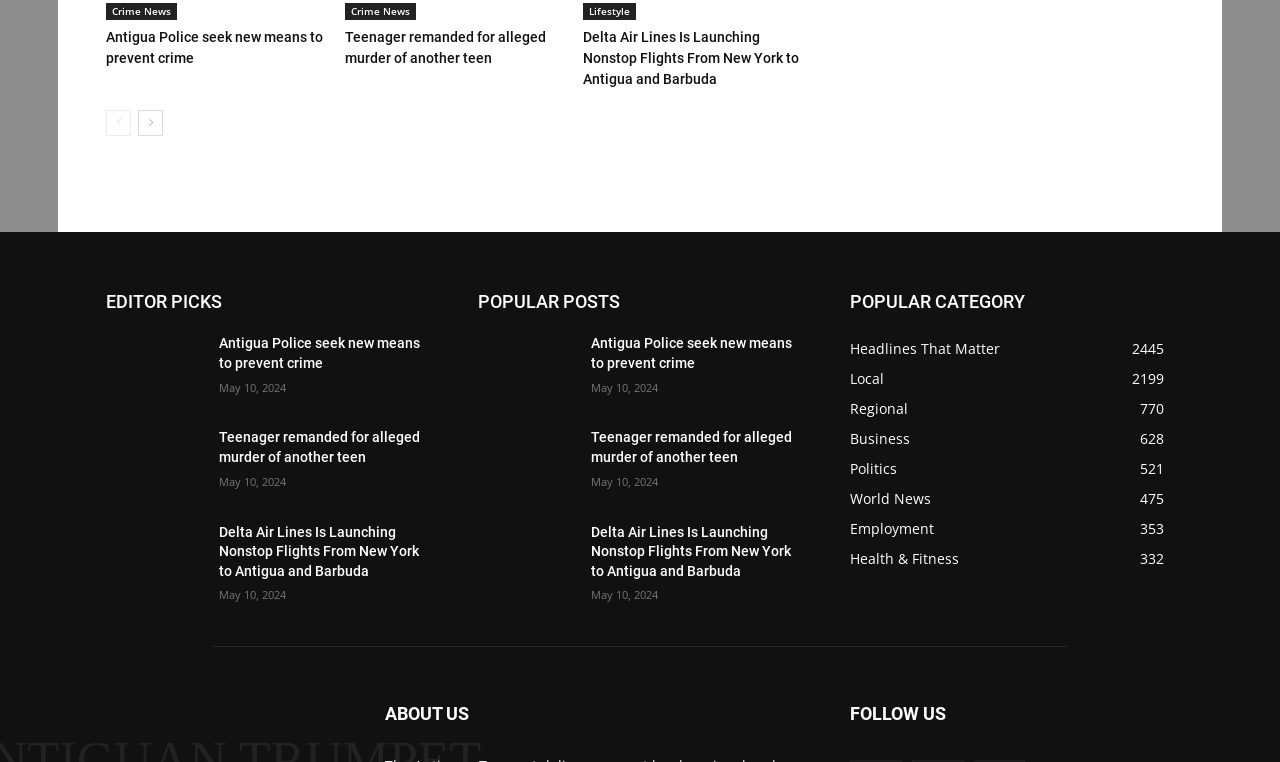What is the category of the first news article? Look at the image and give a one-word or short phrase answer.

Crime News